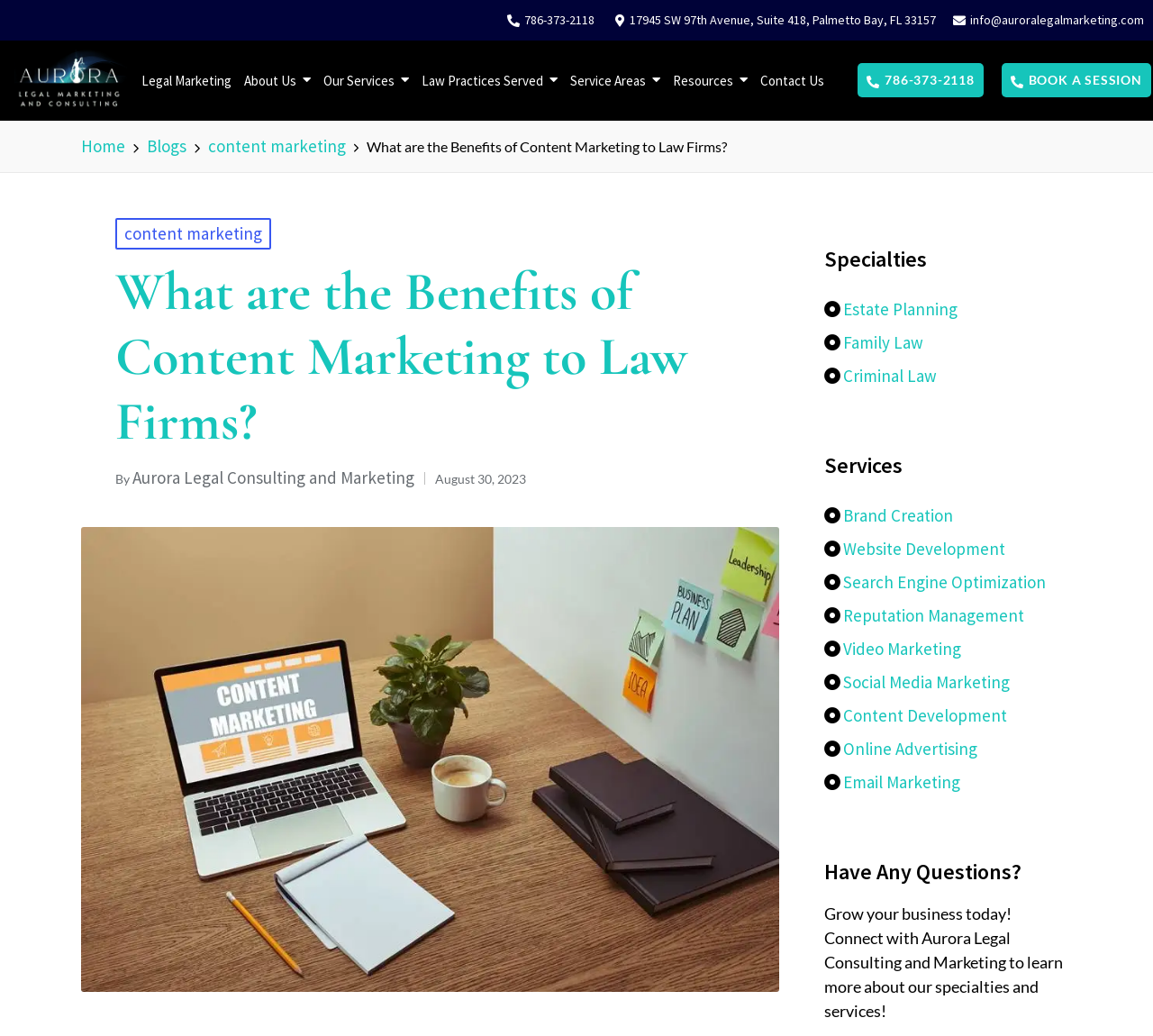Please determine the bounding box coordinates for the element that should be clicked to follow these instructions: "Visit the About Us page".

[0.211, 0.058, 0.269, 0.097]